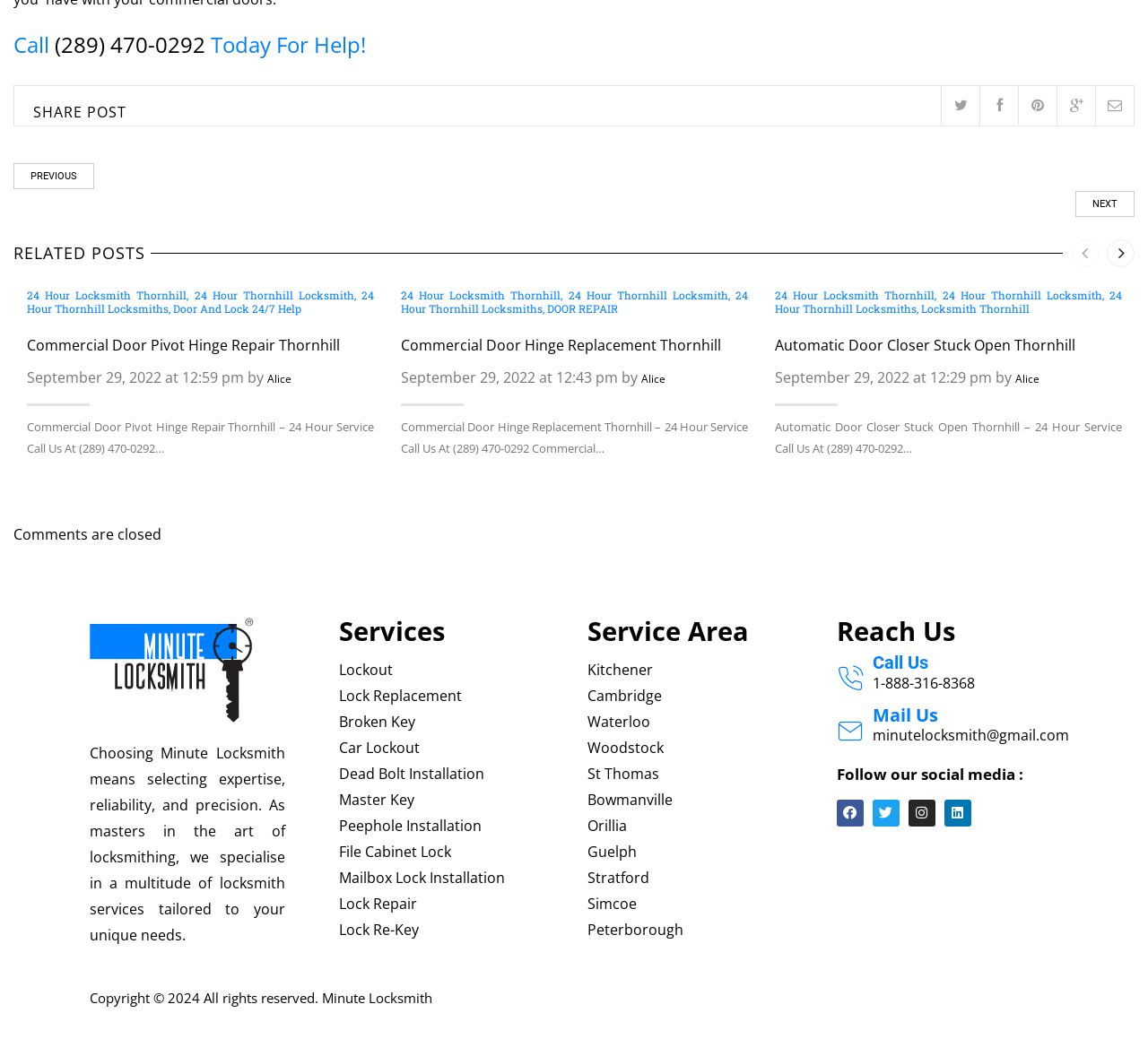Determine the bounding box coordinates of the clickable element to complete this instruction: "Contact the locksmith through email". Provide the coordinates in the format of four float numbers between 0 and 1, [left, top, right, bottom].

[0.76, 0.698, 0.931, 0.717]